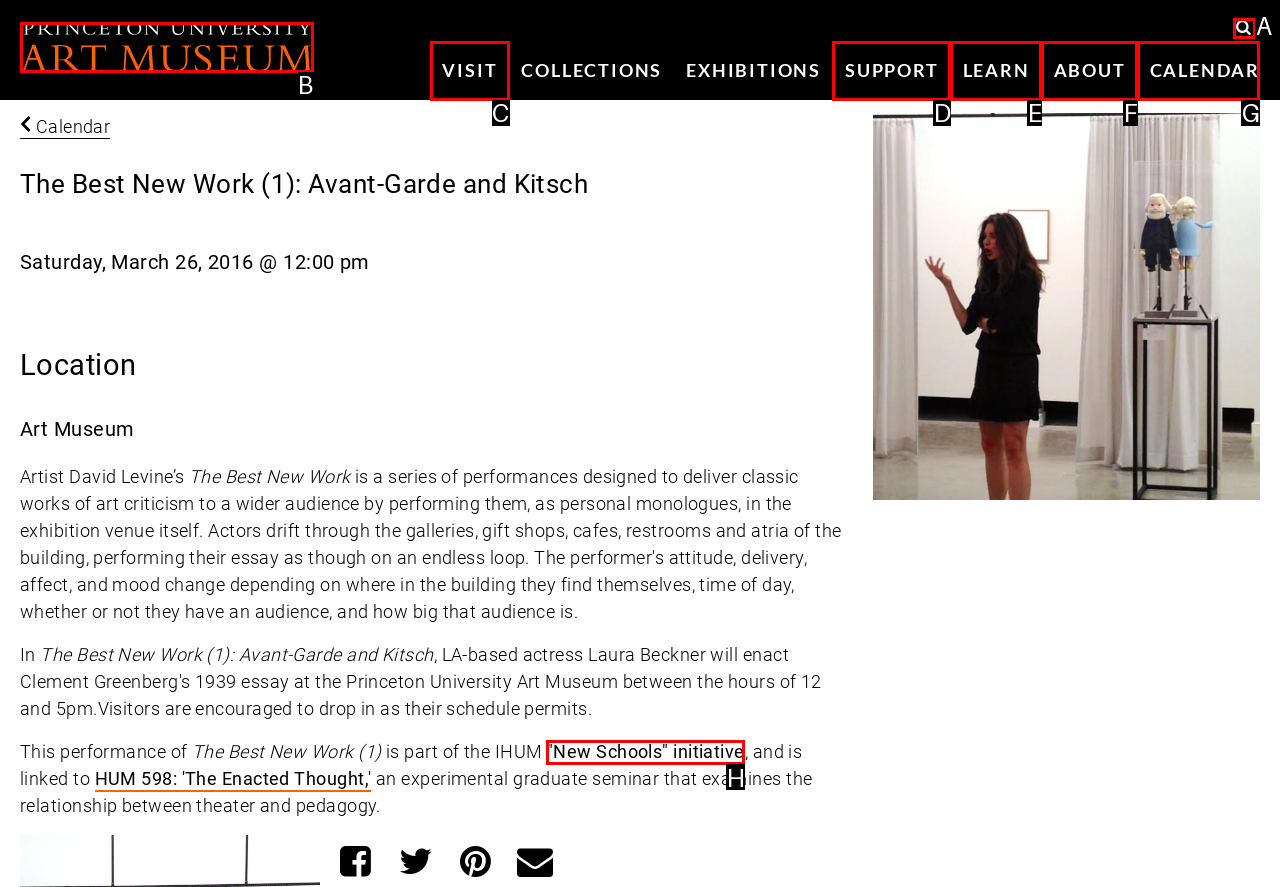Select the appropriate HTML element that needs to be clicked to execute the following task: Go to the CALENDAR page. Respond with the letter of the option.

G